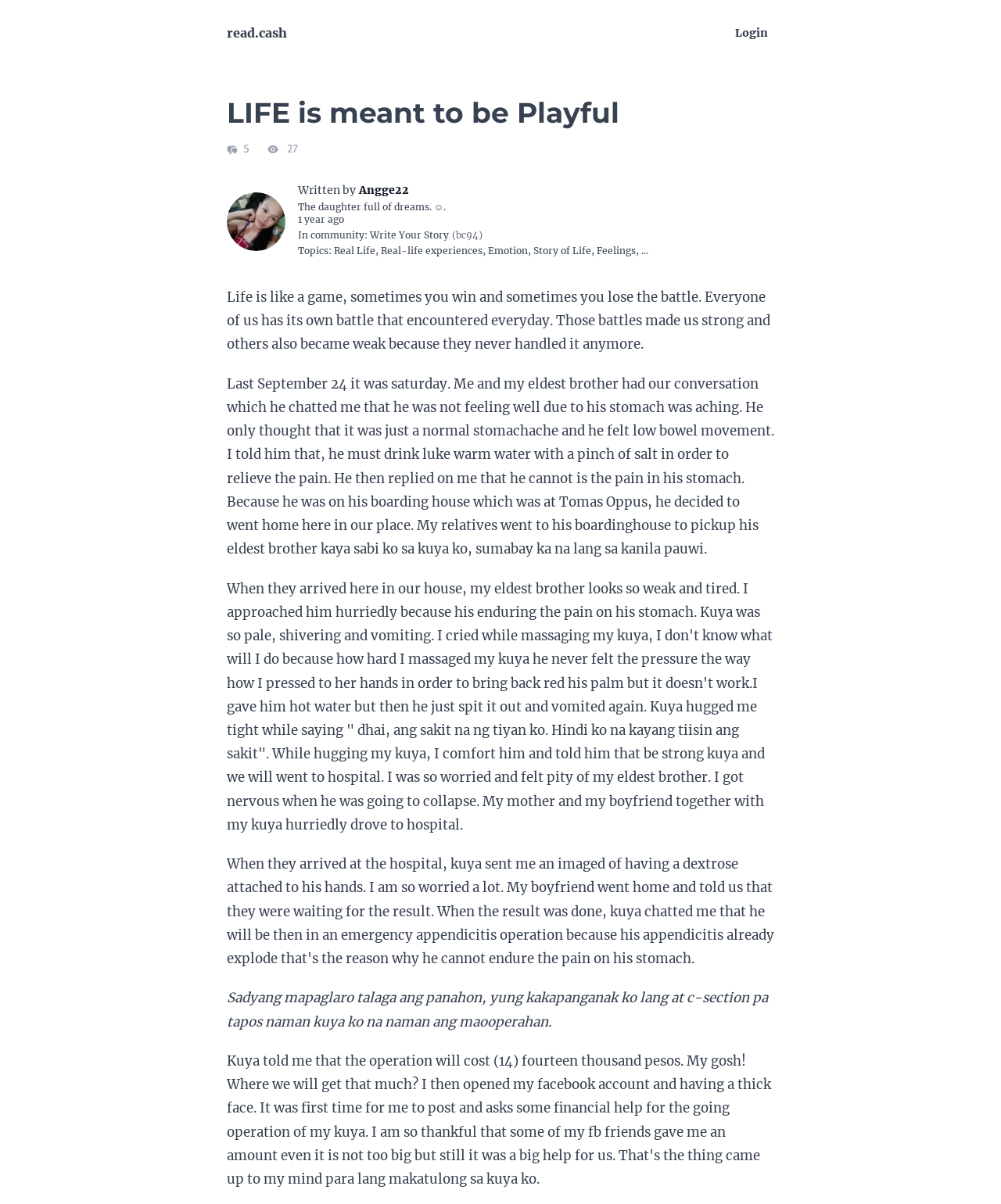Find the bounding box coordinates of the element's region that should be clicked in order to follow the given instruction: "Click on the user avatar of Angge22". The coordinates should consist of four float numbers between 0 and 1, i.e., [left, top, right, bottom].

[0.227, 0.159, 0.285, 0.208]